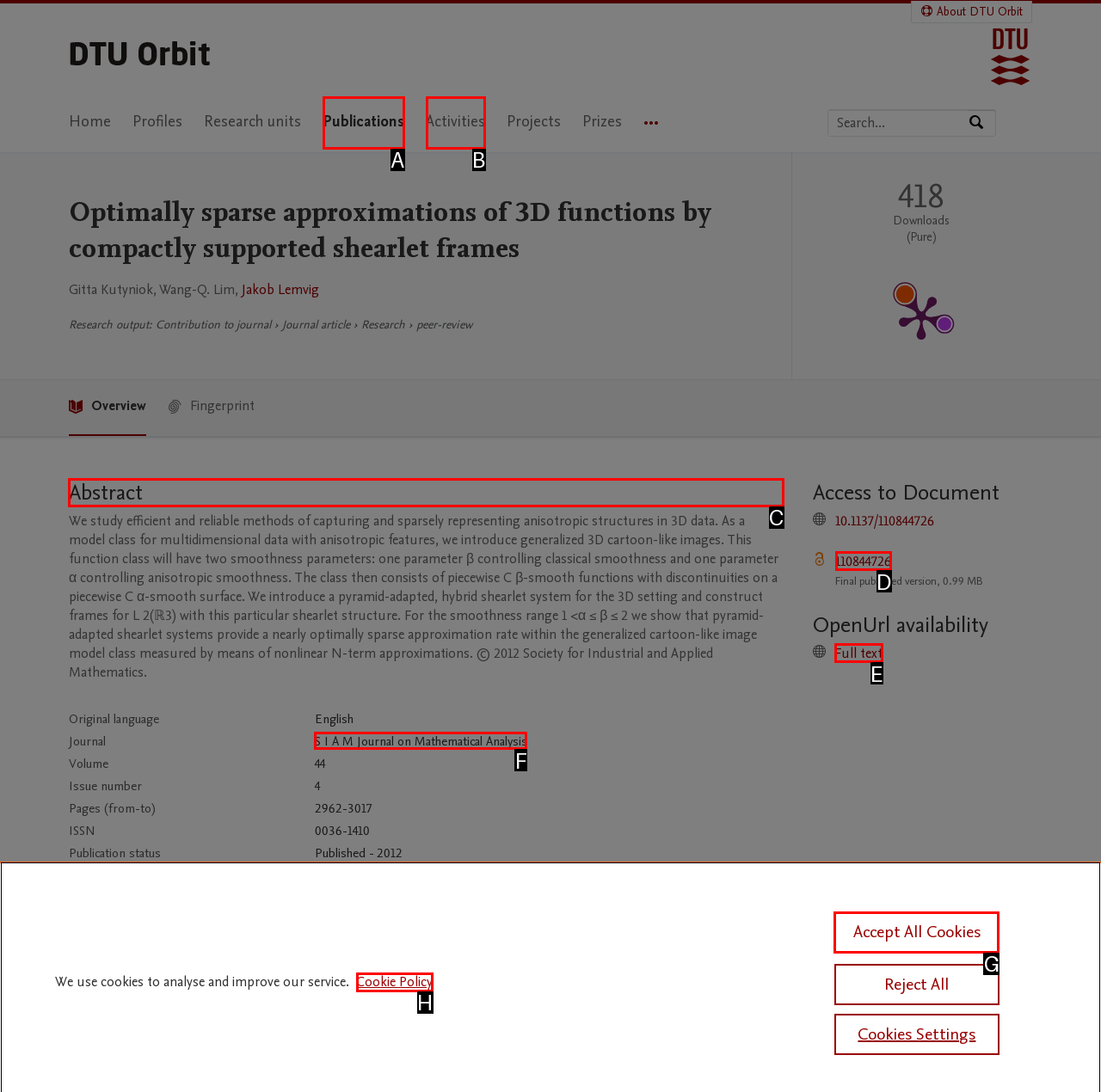Please indicate which HTML element to click in order to fulfill the following task: Read the abstract Respond with the letter of the chosen option.

C